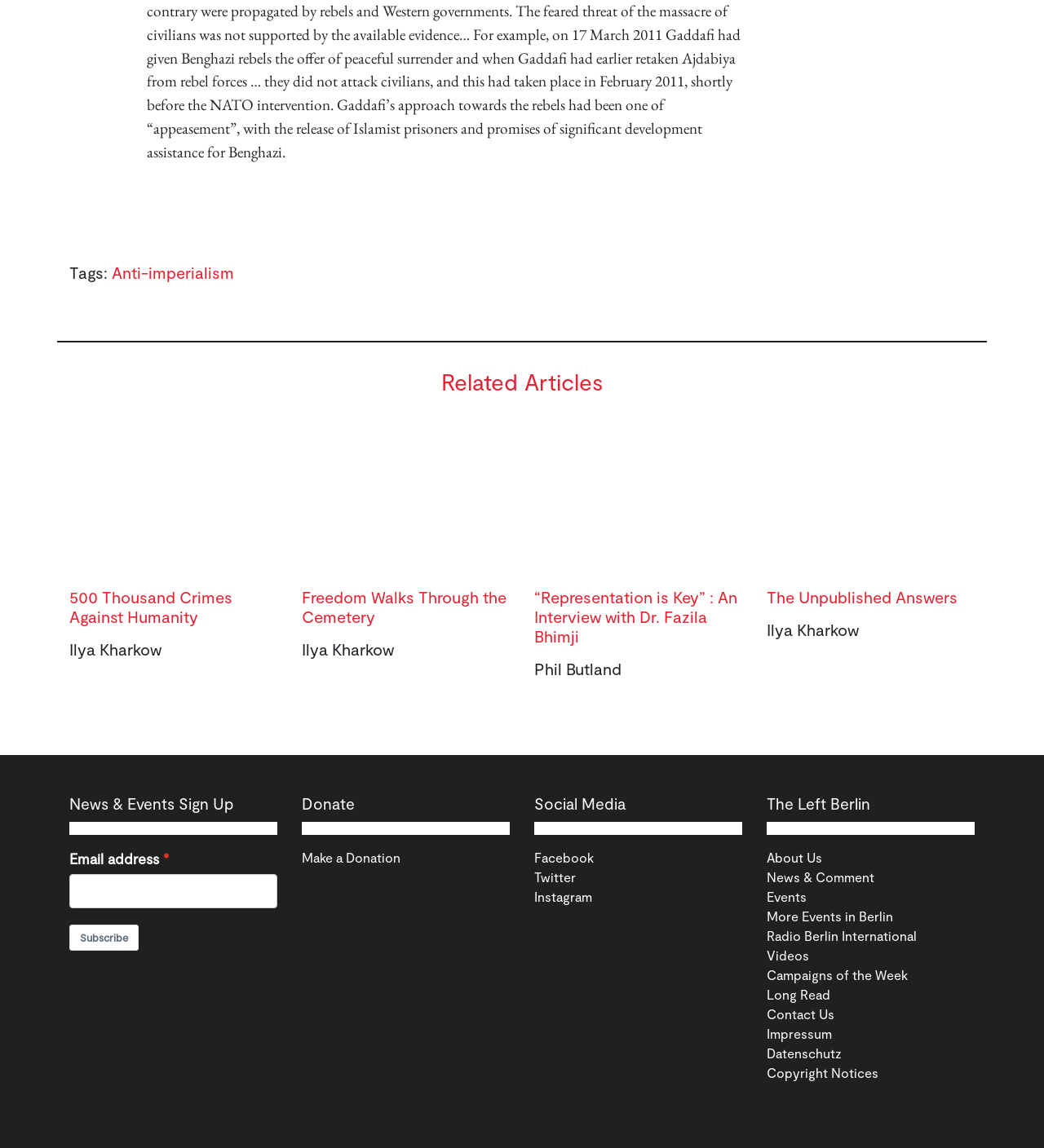Determine the bounding box for the UI element described here: "Trimming Machine".

None